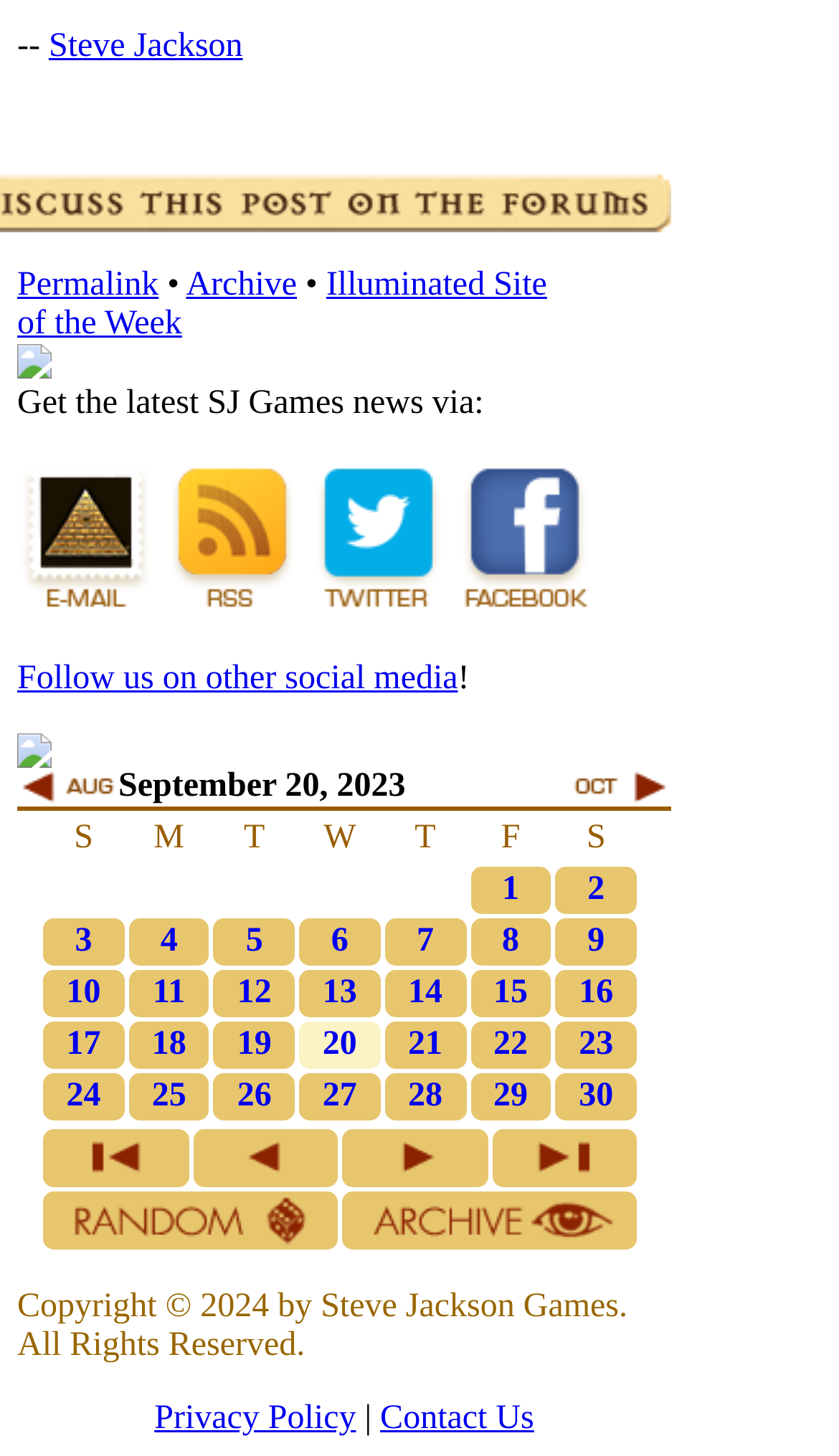Answer the question using only one word or a concise phrase: What is the name of the site of the week?

Illuminated Site of the Week